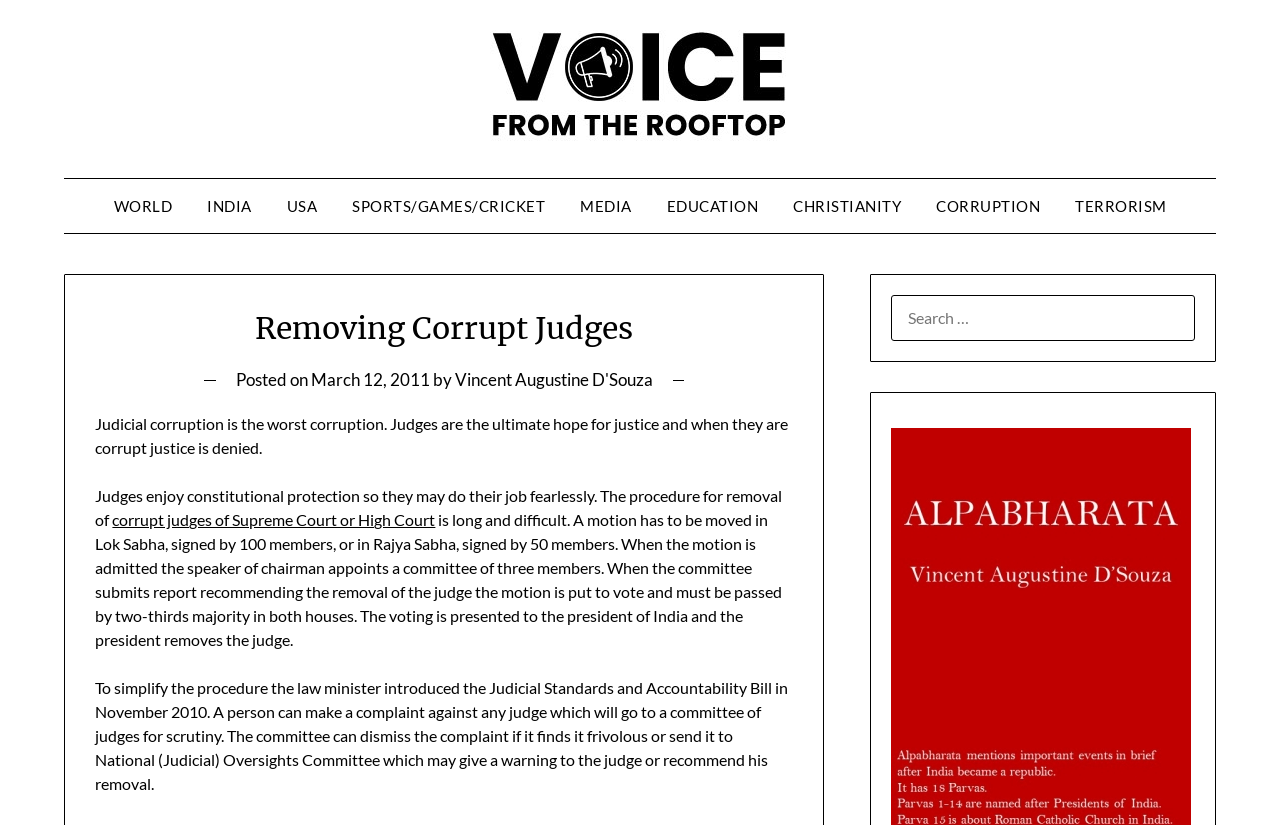Determine the bounding box coordinates for the area that should be clicked to carry out the following instruction: "Click the 'WORLD' link".

[0.076, 0.217, 0.147, 0.283]